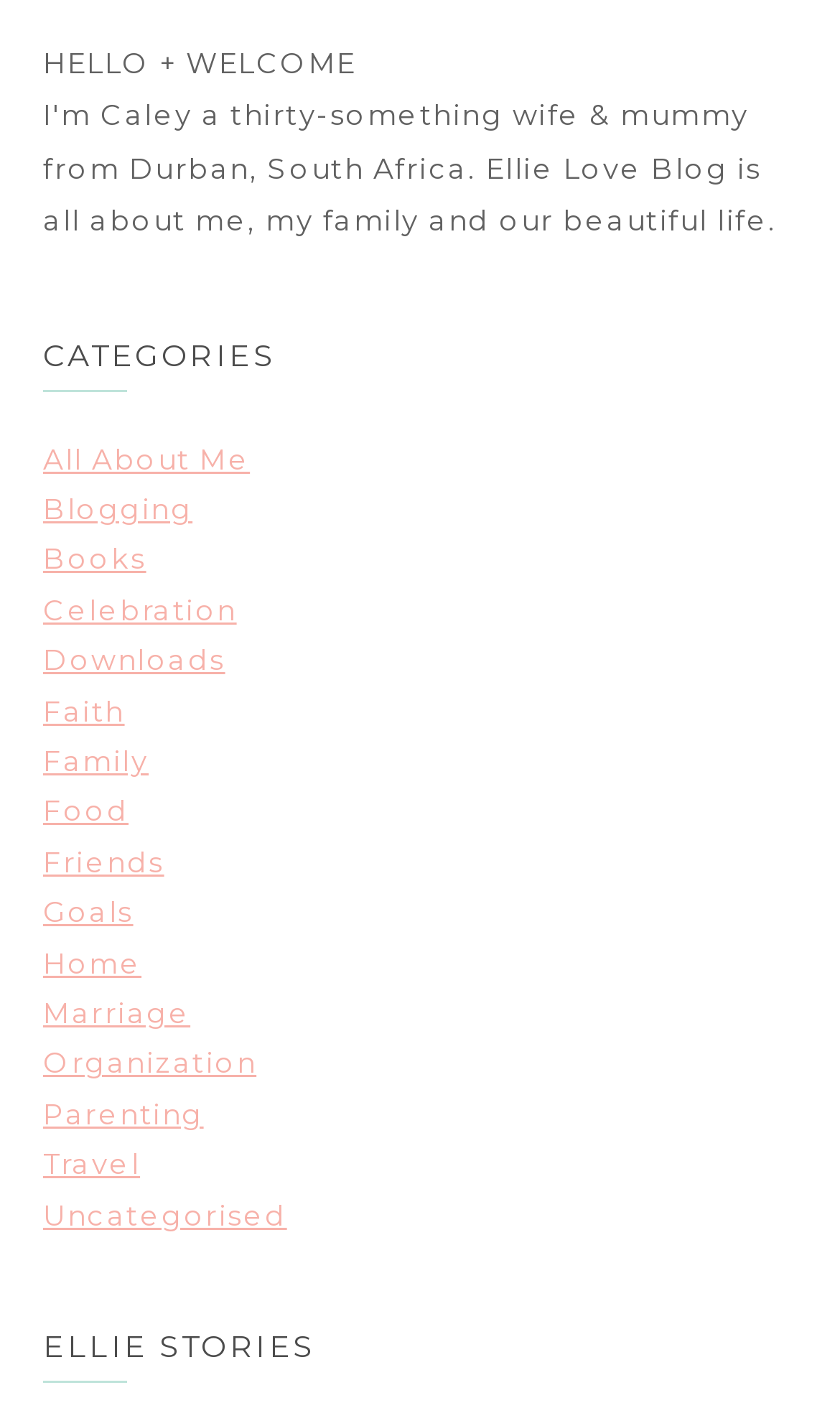Determine the bounding box coordinates of the clickable element to achieve the following action: 'view 'ELLIE STORIES''. Provide the coordinates as four float values between 0 and 1, formatted as [left, top, right, bottom].

[0.051, 0.942, 0.949, 0.974]